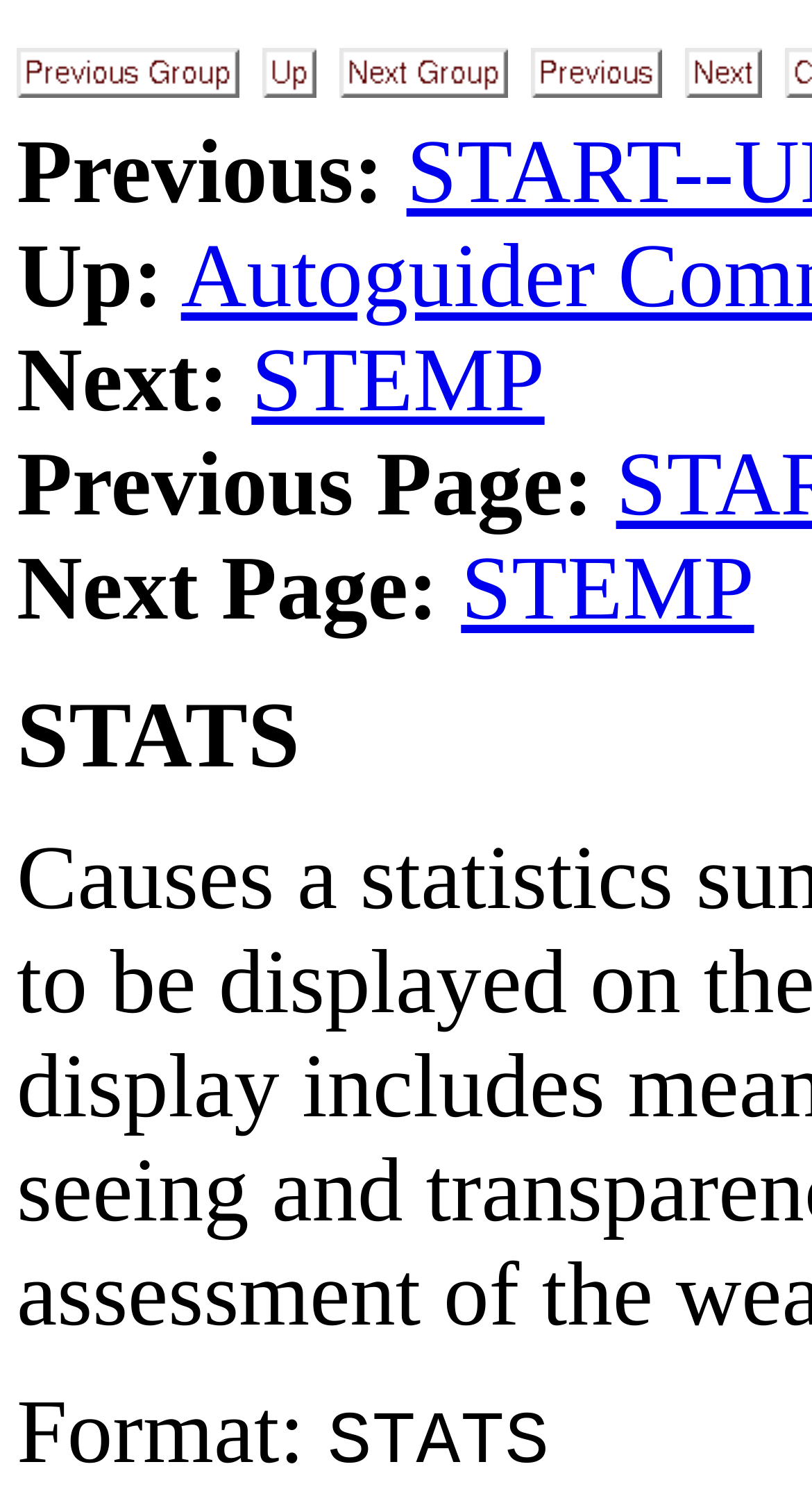What is the purpose of the 'Format:' text?
Based on the visual content, answer with a single word or a brief phrase.

Selecting format